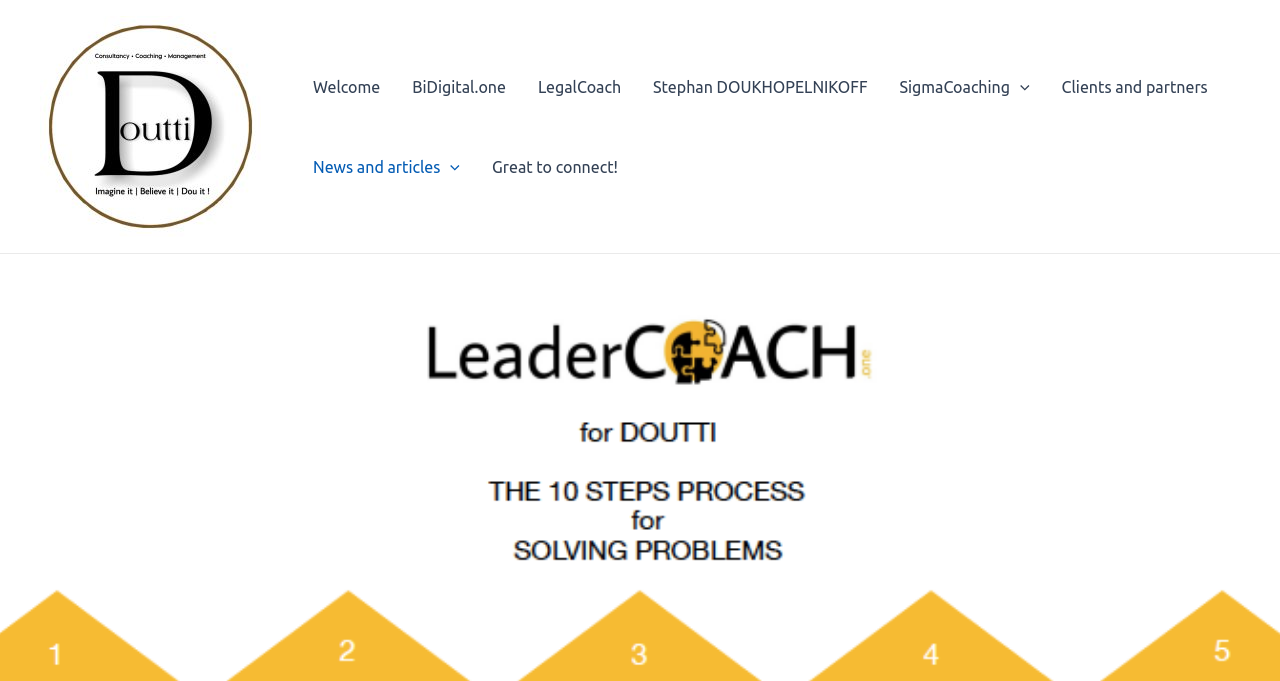Please identify the bounding box coordinates of the element's region that I should click in order to complete the following instruction: "Go to the Welcome page". The bounding box coordinates consist of four float numbers between 0 and 1, i.e., [left, top, right, bottom].

[0.232, 0.068, 0.31, 0.186]